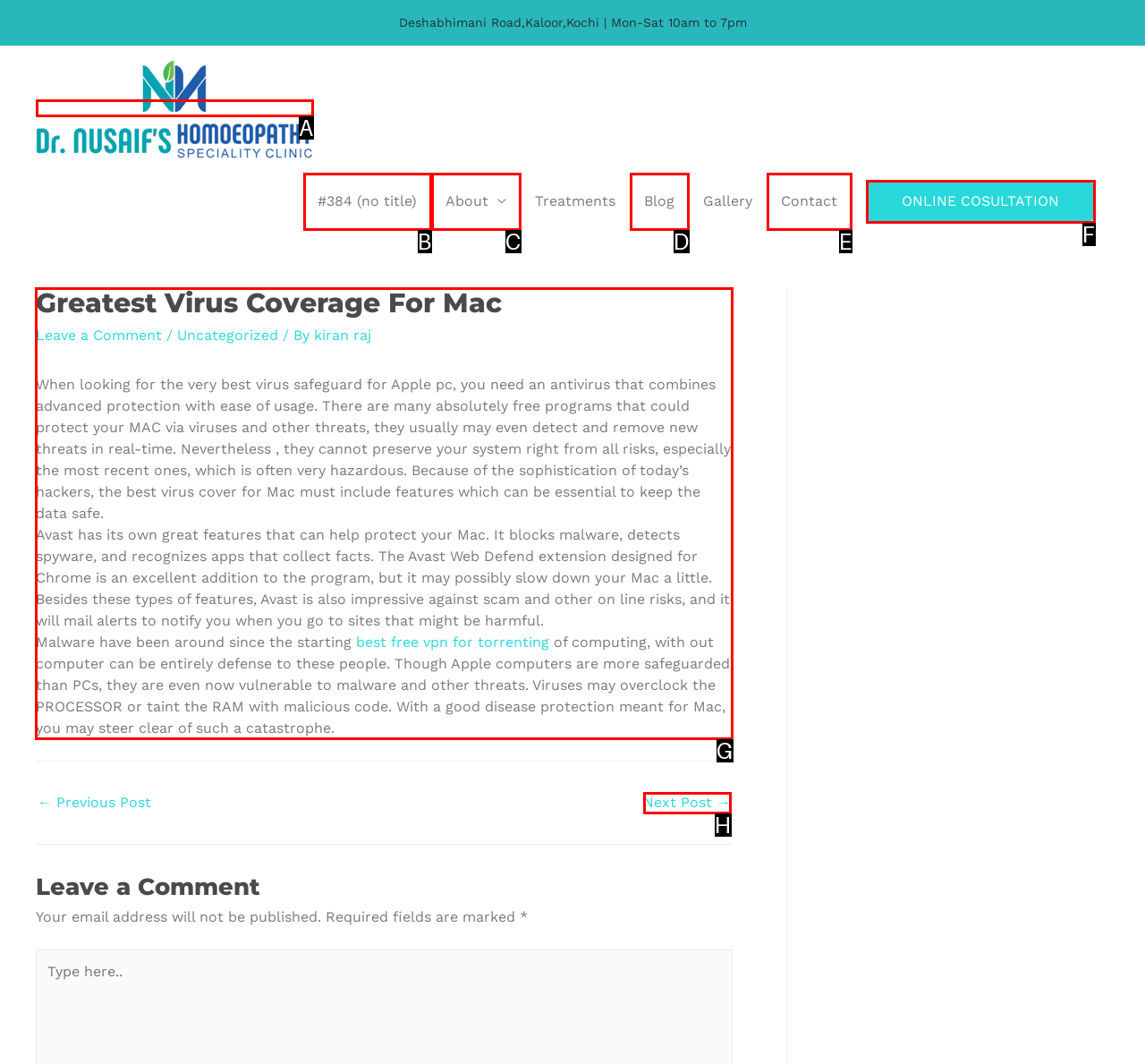Select the appropriate letter to fulfill the given instruction: Read the article about virus coverage for Mac
Provide the letter of the correct option directly.

G